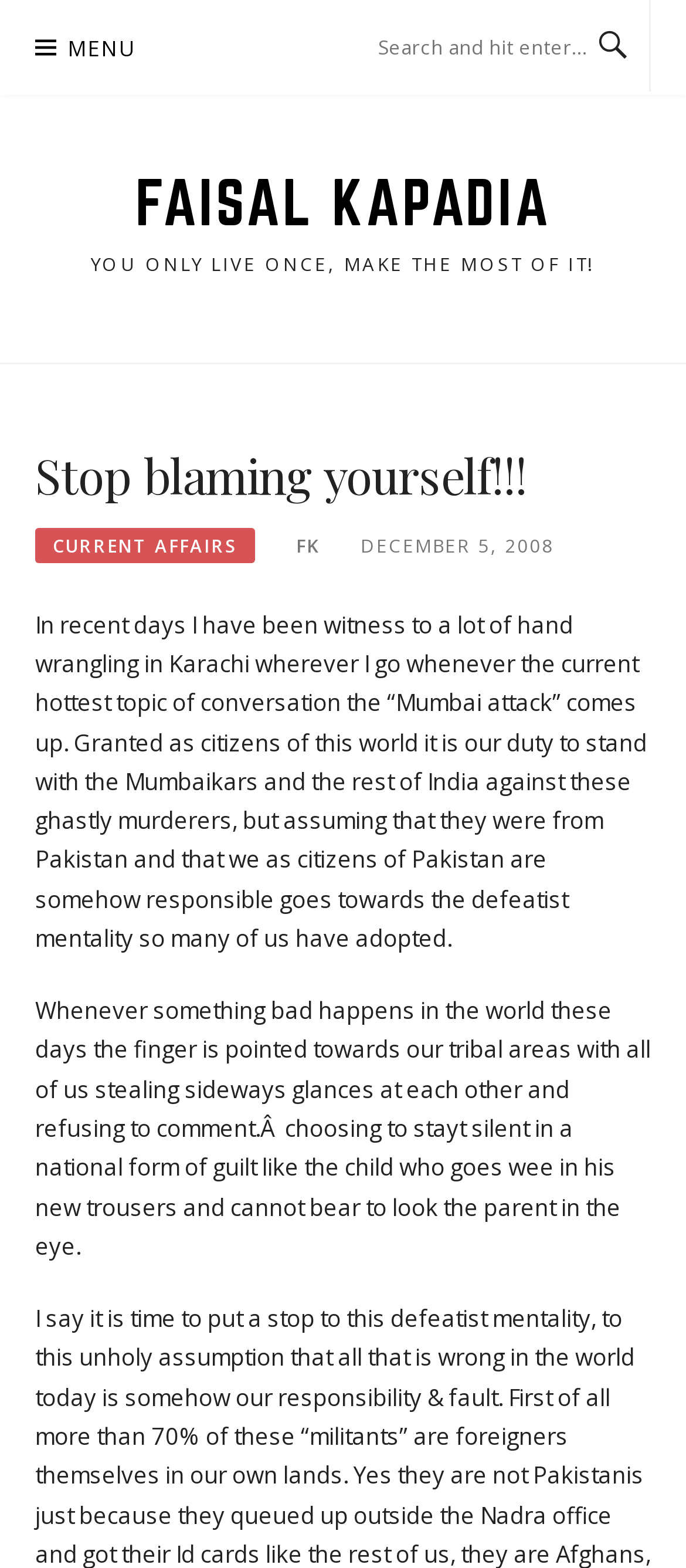Based on the description "Current Affairs", find the bounding box of the specified UI element.

[0.051, 0.337, 0.372, 0.359]